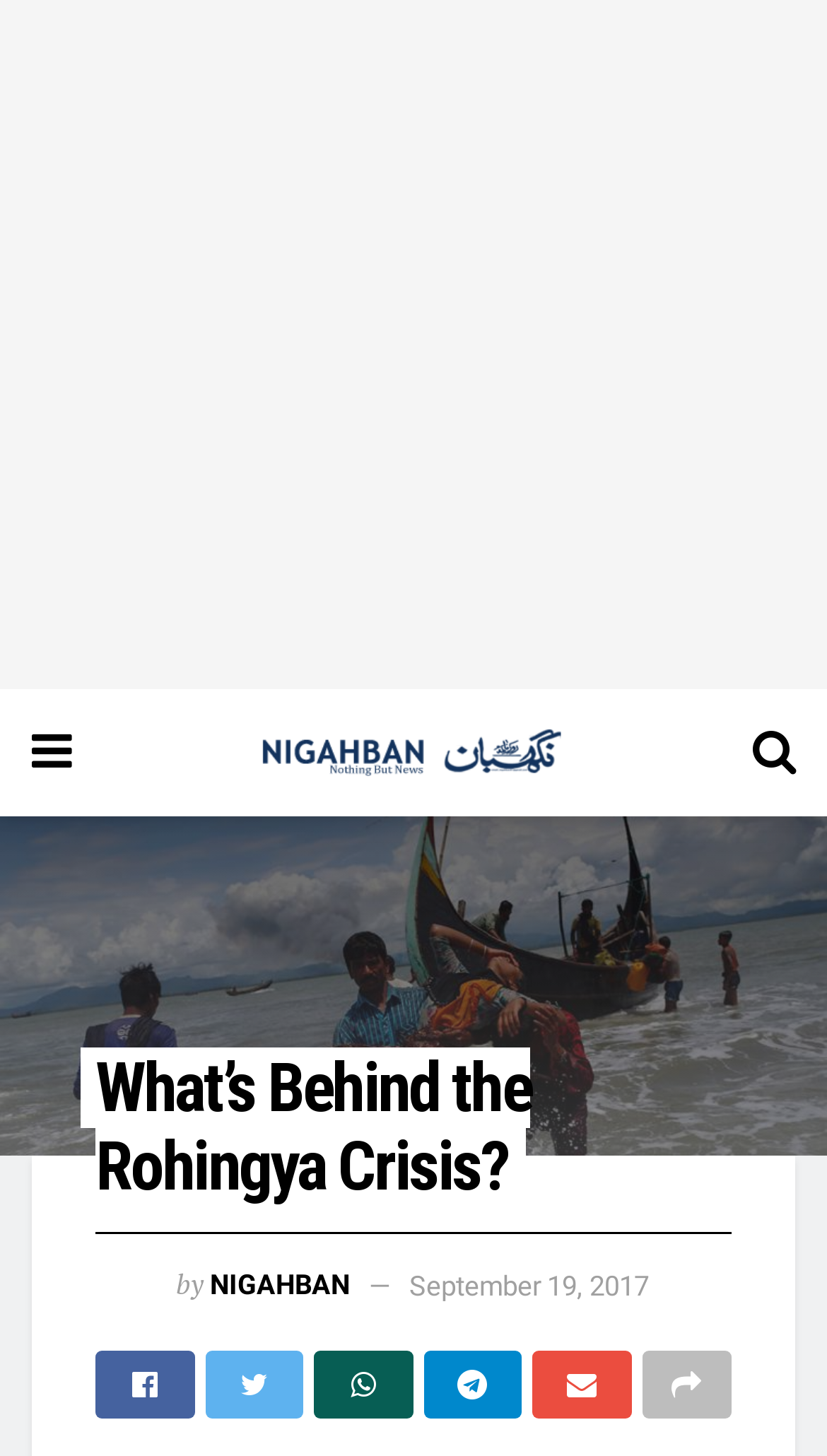For the given element description September 19, 2017, determine the bounding box coordinates of the UI element. The coordinates should follow the format (top-left x, top-left y, bottom-right x, bottom-right y) and be within the range of 0 to 1.

[0.495, 0.399, 0.785, 0.421]